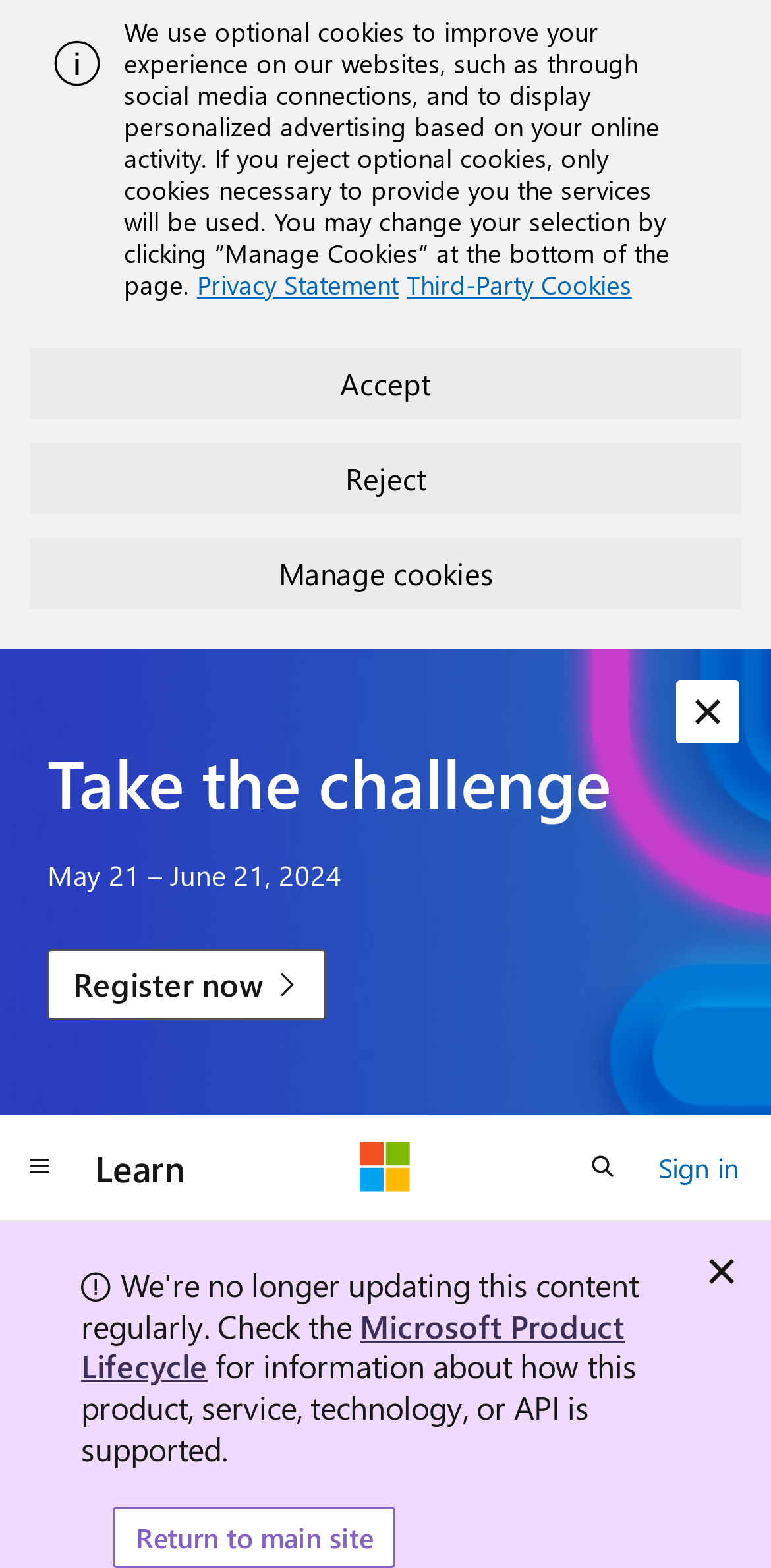How many buttons are there in the cookie notification section?
Using the visual information, reply with a single word or short phrase.

3